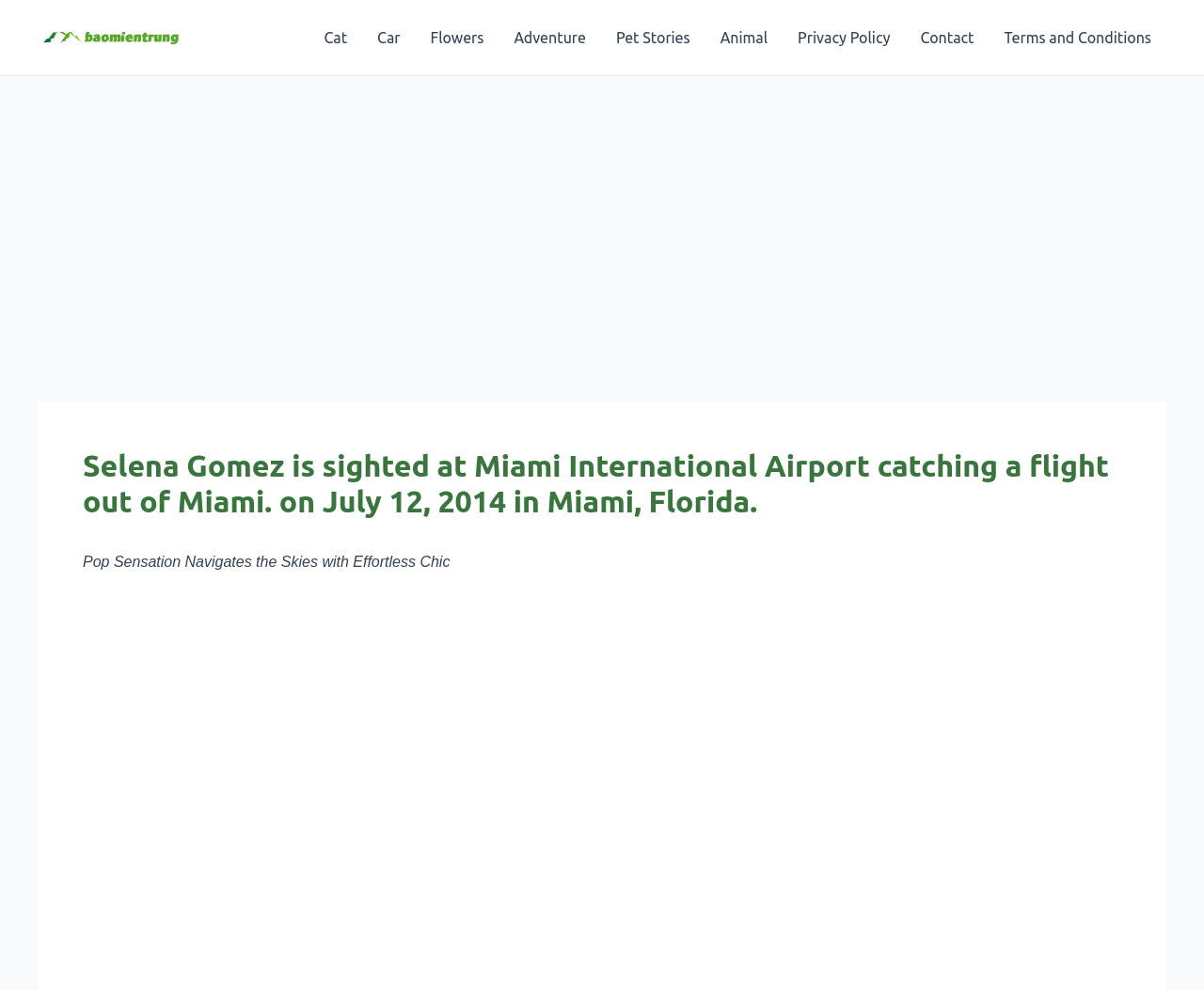Please give a short response to the question using one word or a phrase:
What is Selena Gomez doing at the airport?

catching a flight